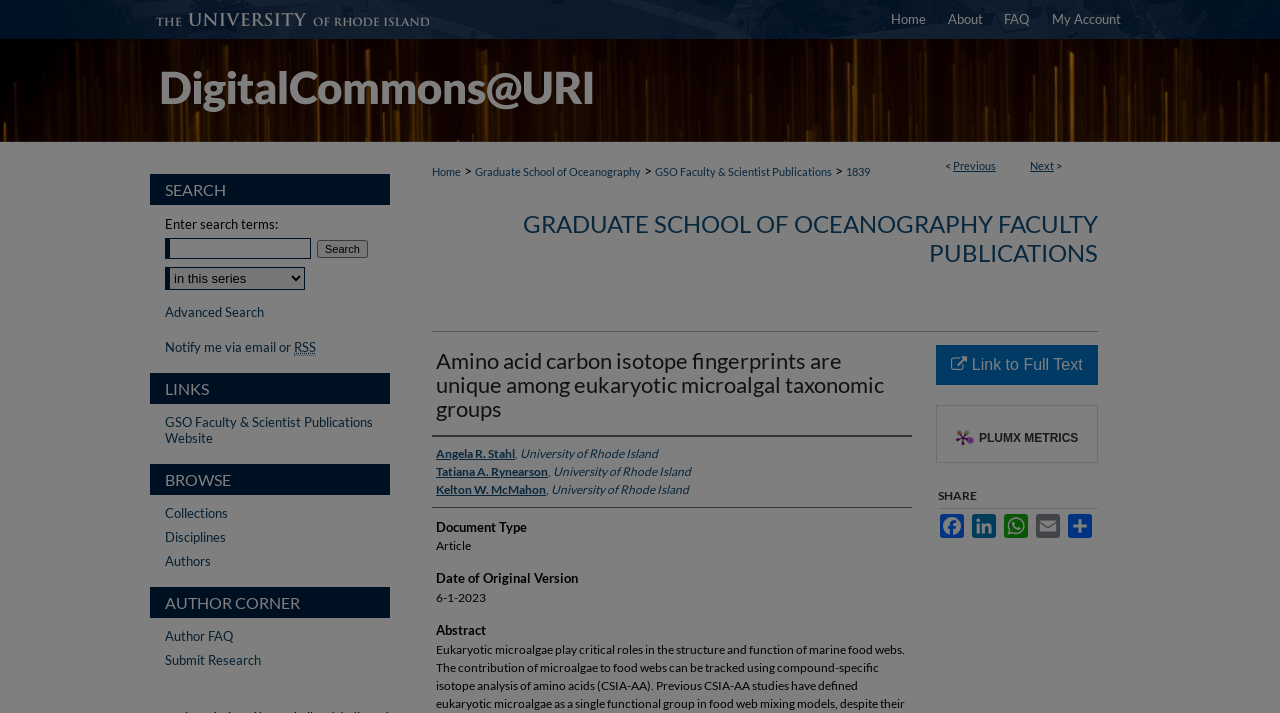What is the date of the original version of this publication?
Provide a well-explained and detailed answer to the question.

I found the date of the original version of the publication by looking at the 'Date of Original Version' heading, which has the text '6-1-2023'.